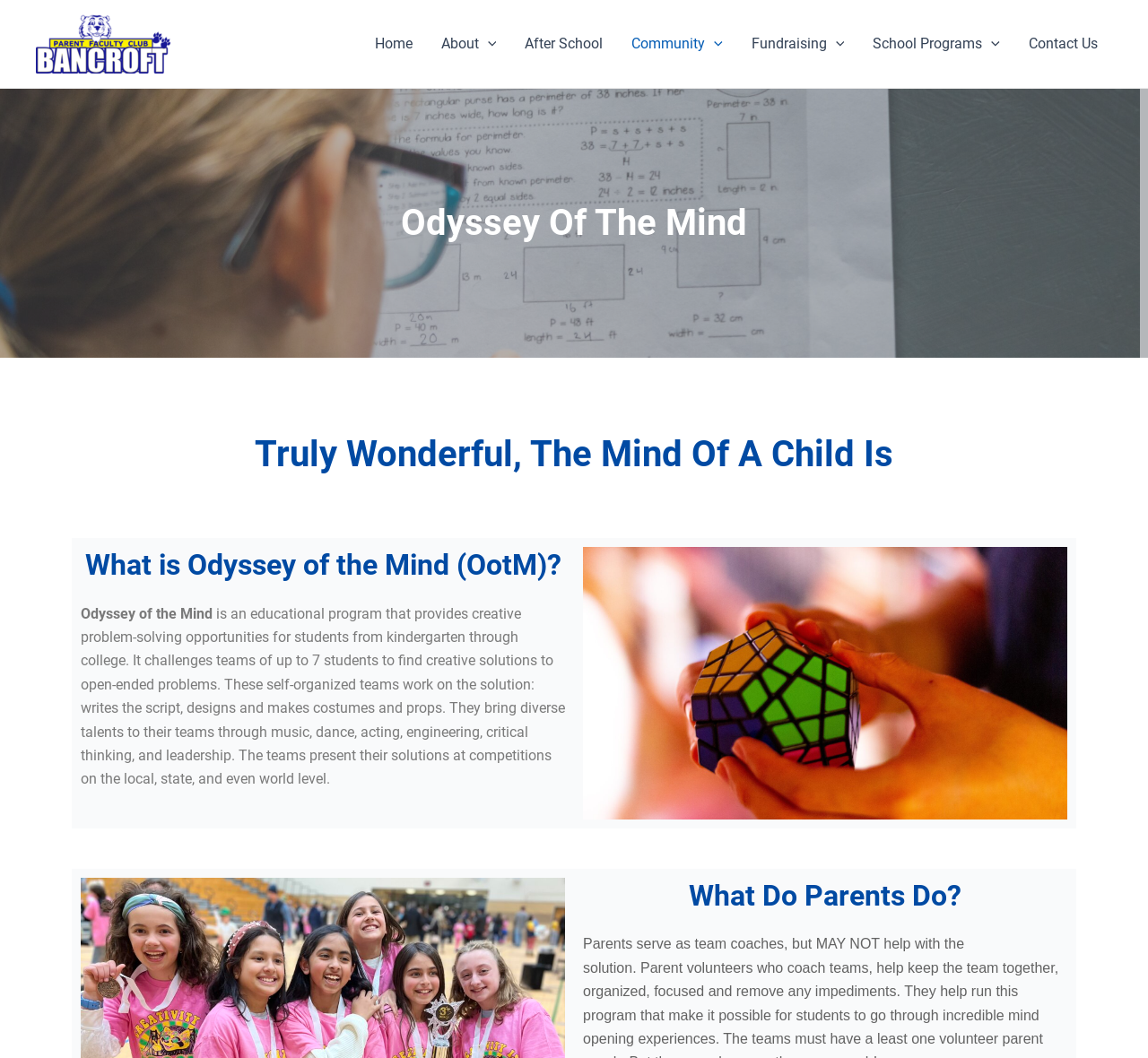Give a one-word or short phrase answer to this question: 
How many navigation links are there?

7